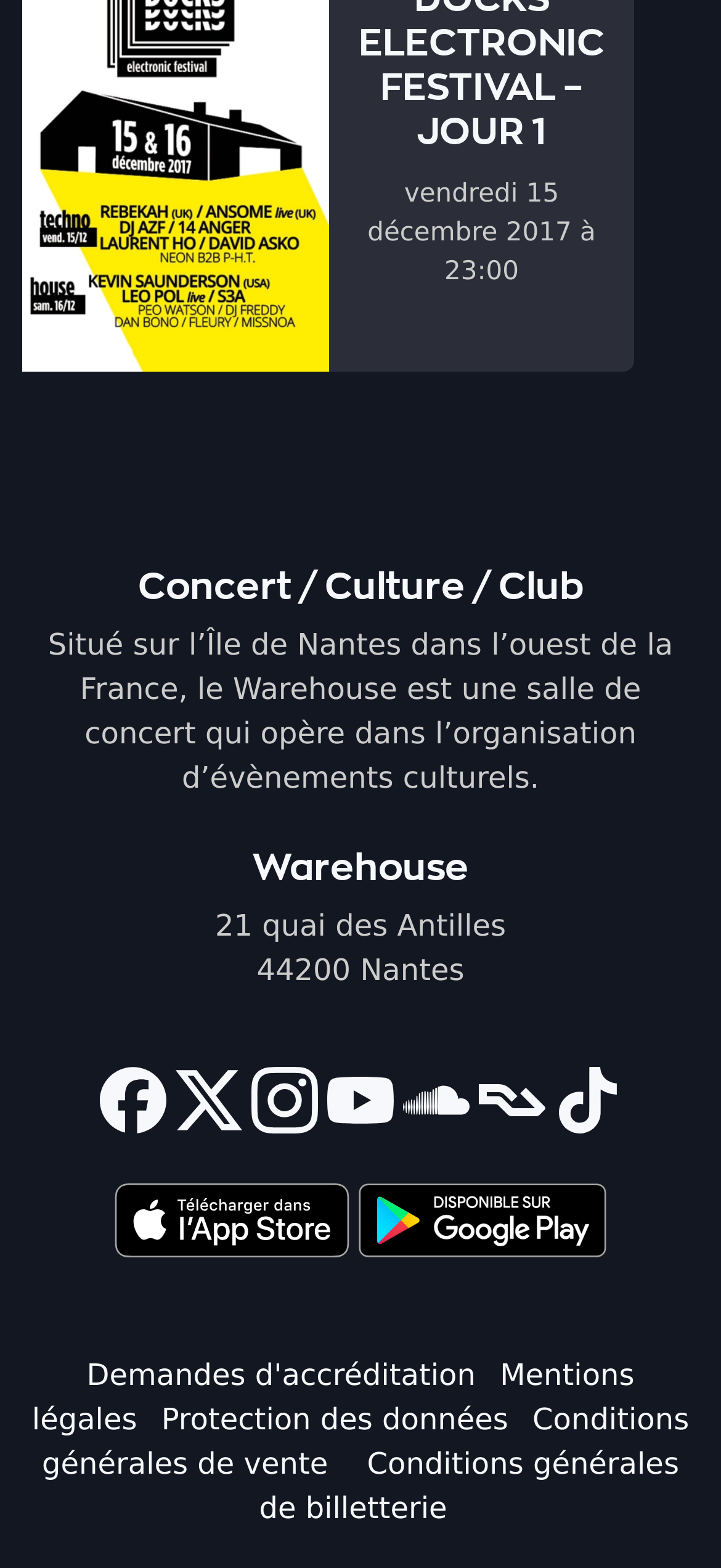Determine the bounding box coordinates of the element that should be clicked to execute the following command: "View Instagram".

[0.348, 0.7, 0.441, 0.722]